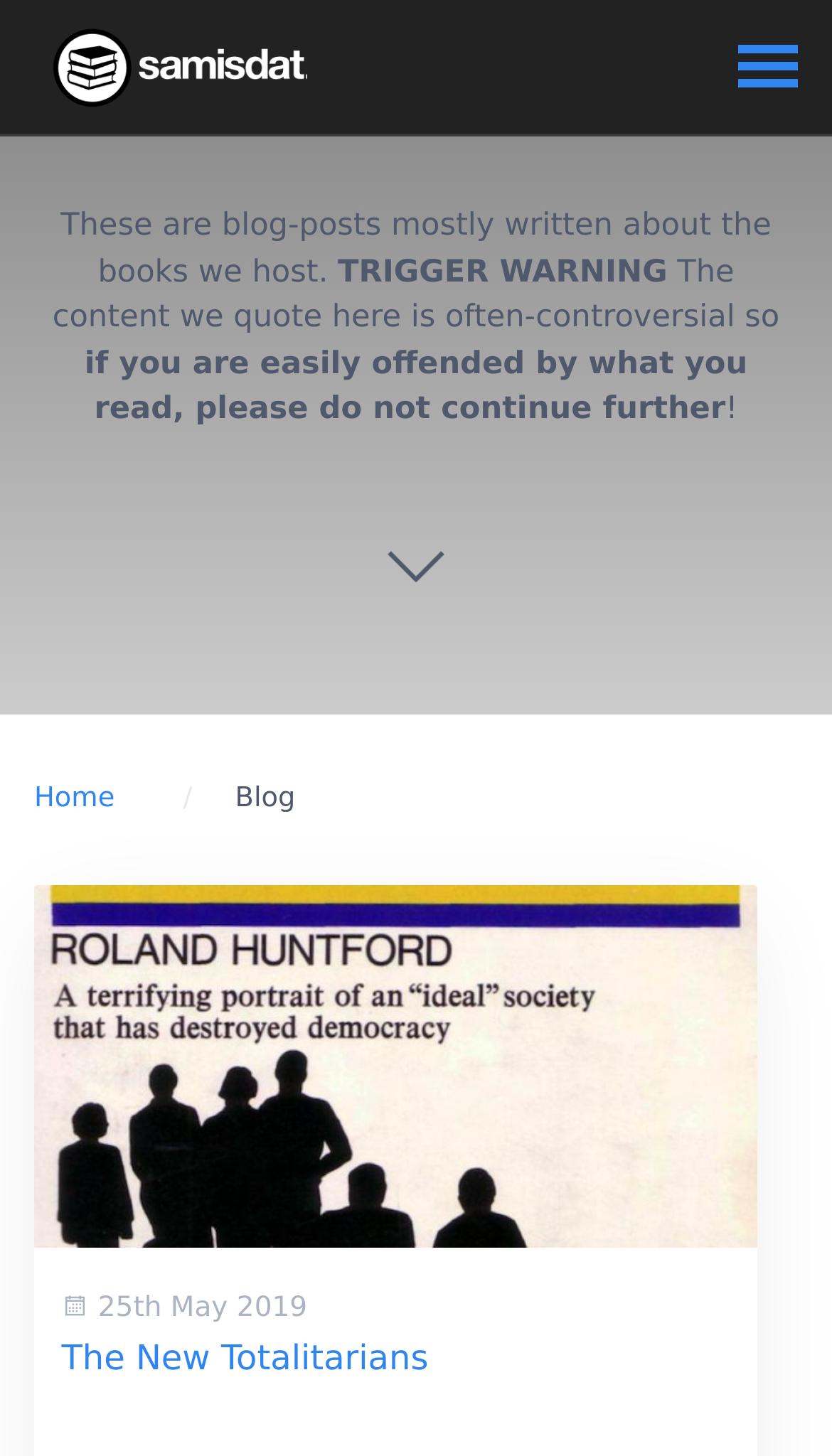What is the purpose of the webpage?
Please answer the question with as much detail as possible using the screenshot.

The purpose of the webpage can be inferred from the static text 'These are blog-posts mostly written about the books we host.', which suggests that the webpage is used to host content related to books.